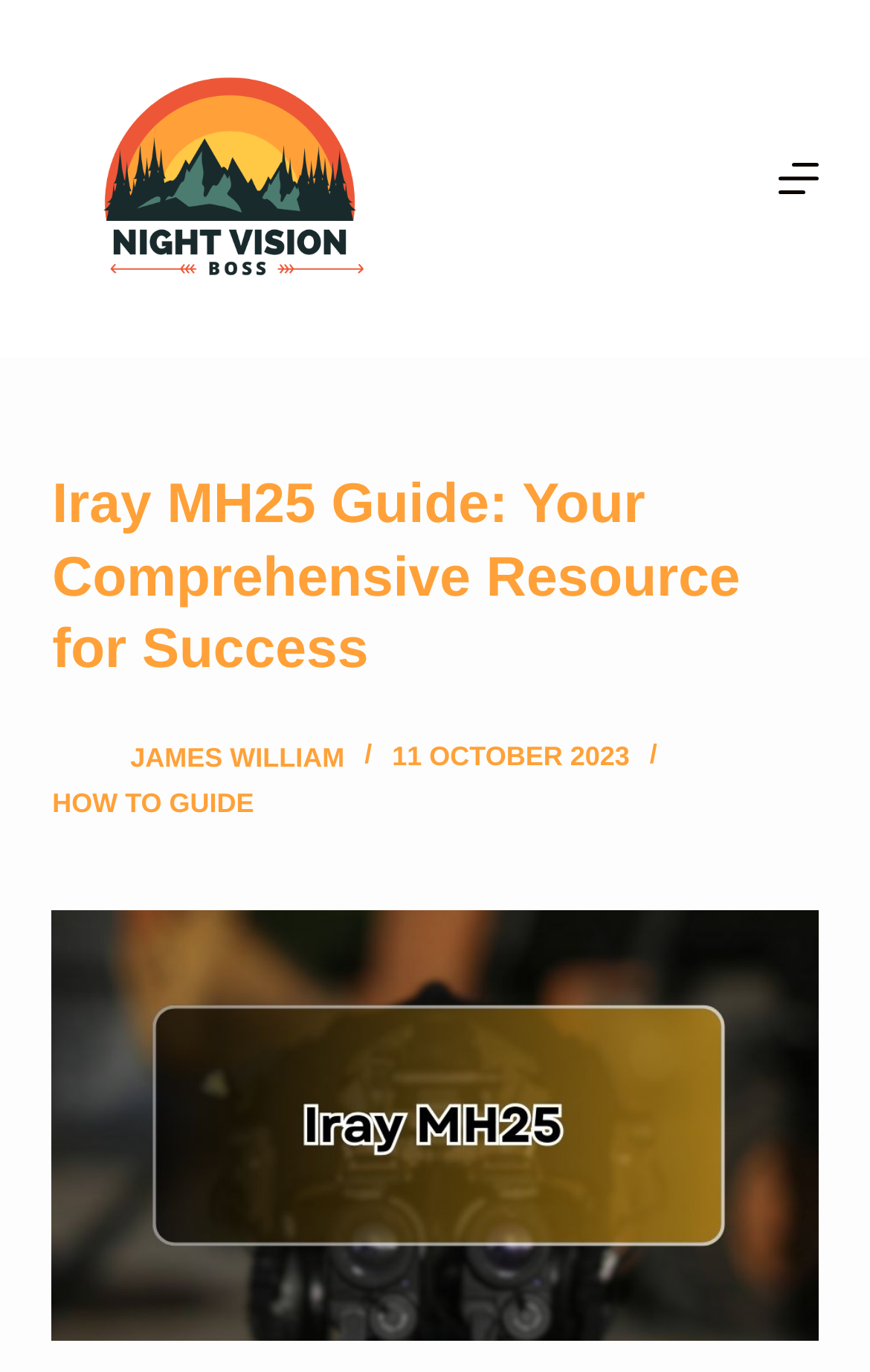Identify and provide the text of the main header on the webpage.

Iray MH25 Guide: Your Comprehensive Resource for Success